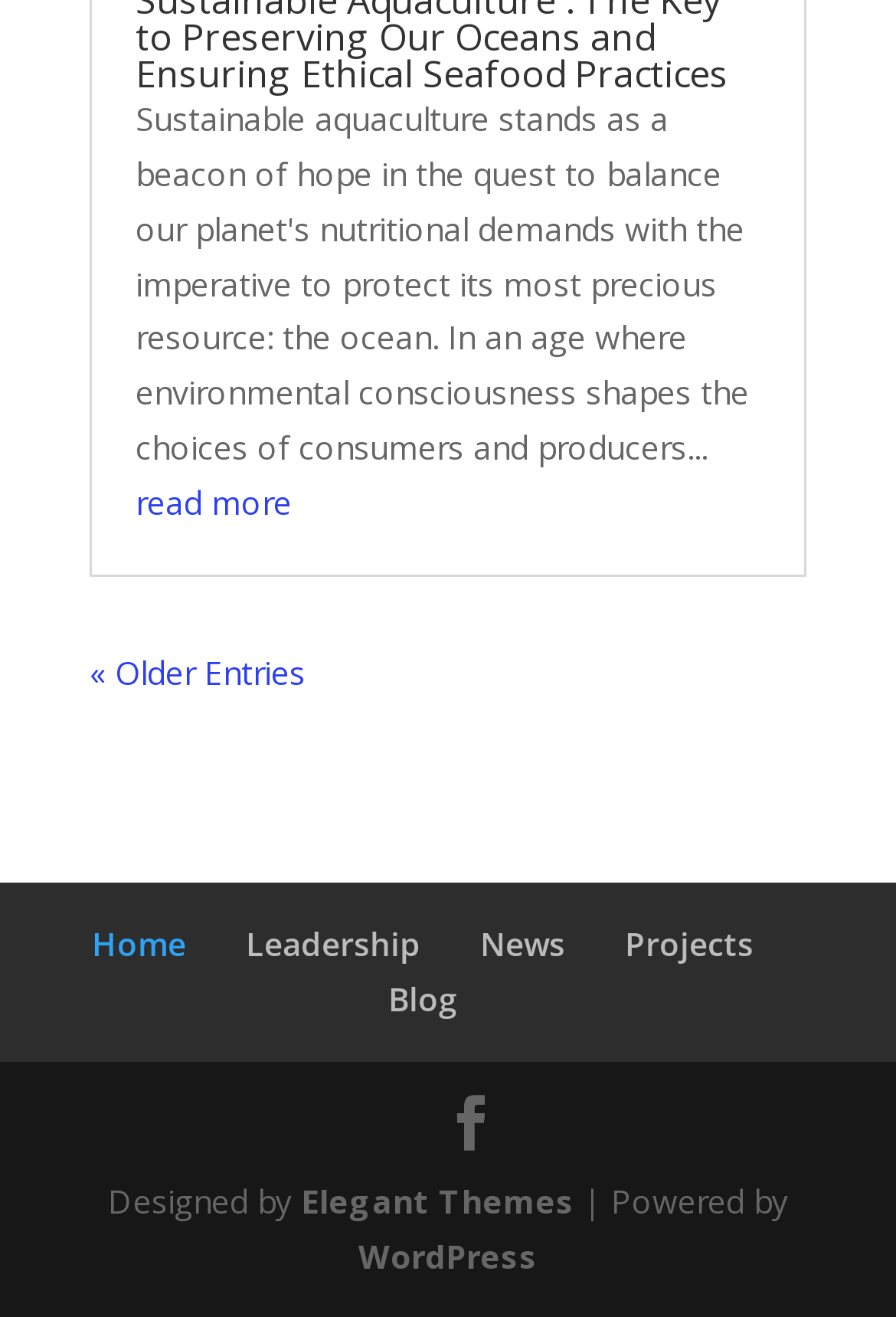Determine the bounding box coordinates of the clickable region to execute the instruction: "visit home page". The coordinates should be four float numbers between 0 and 1, denoted as [left, top, right, bottom].

[0.103, 0.7, 0.208, 0.734]